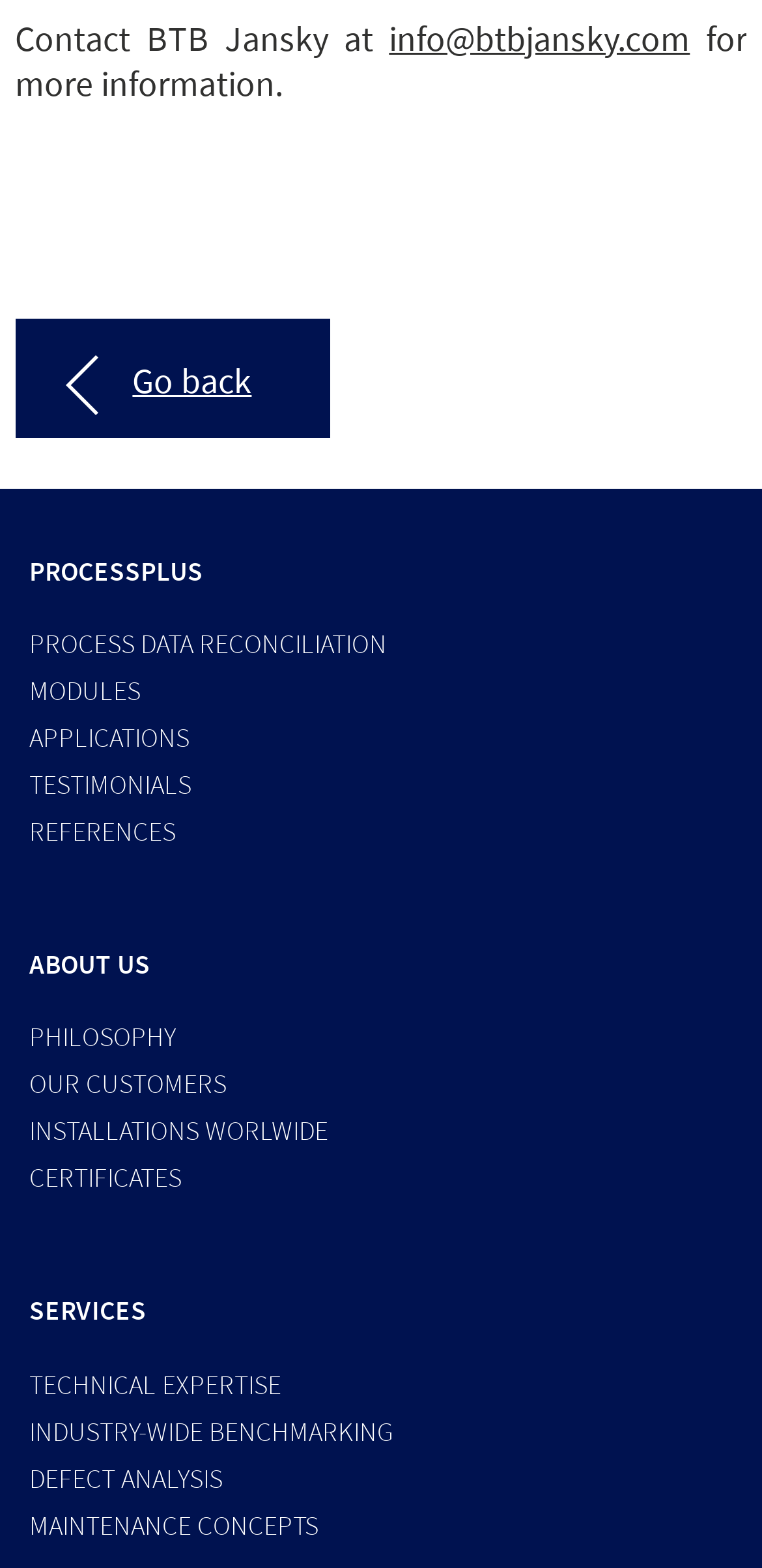Please determine the bounding box coordinates for the element with the description: "Go back".

[0.02, 0.203, 0.433, 0.288]